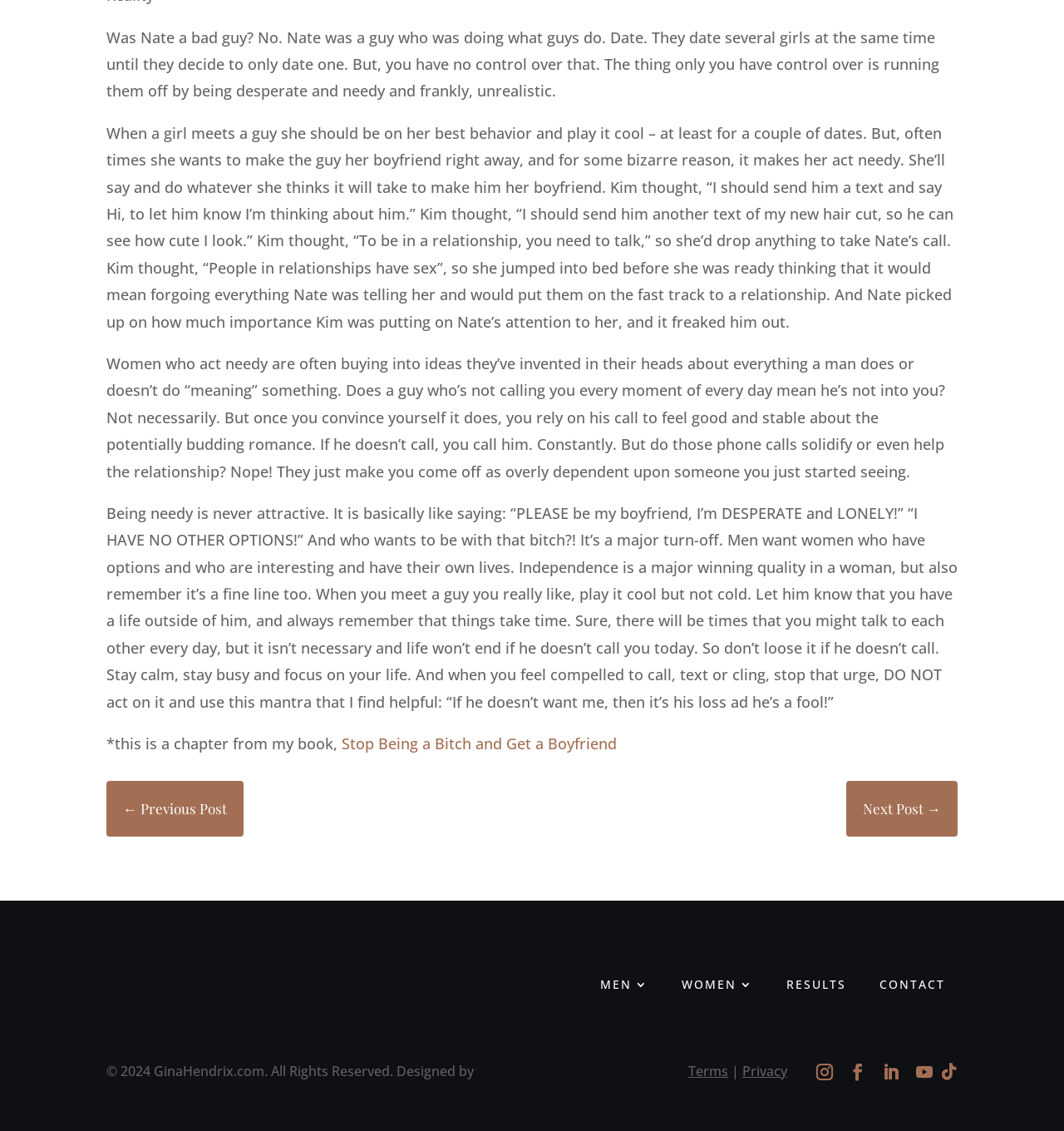Utilize the details in the image to give a detailed response to the question: What is the topic of the article?

Based on the content of the article, it appears to be discussing dating and relationships, specifically how women can avoid coming across as needy and desperate to men.